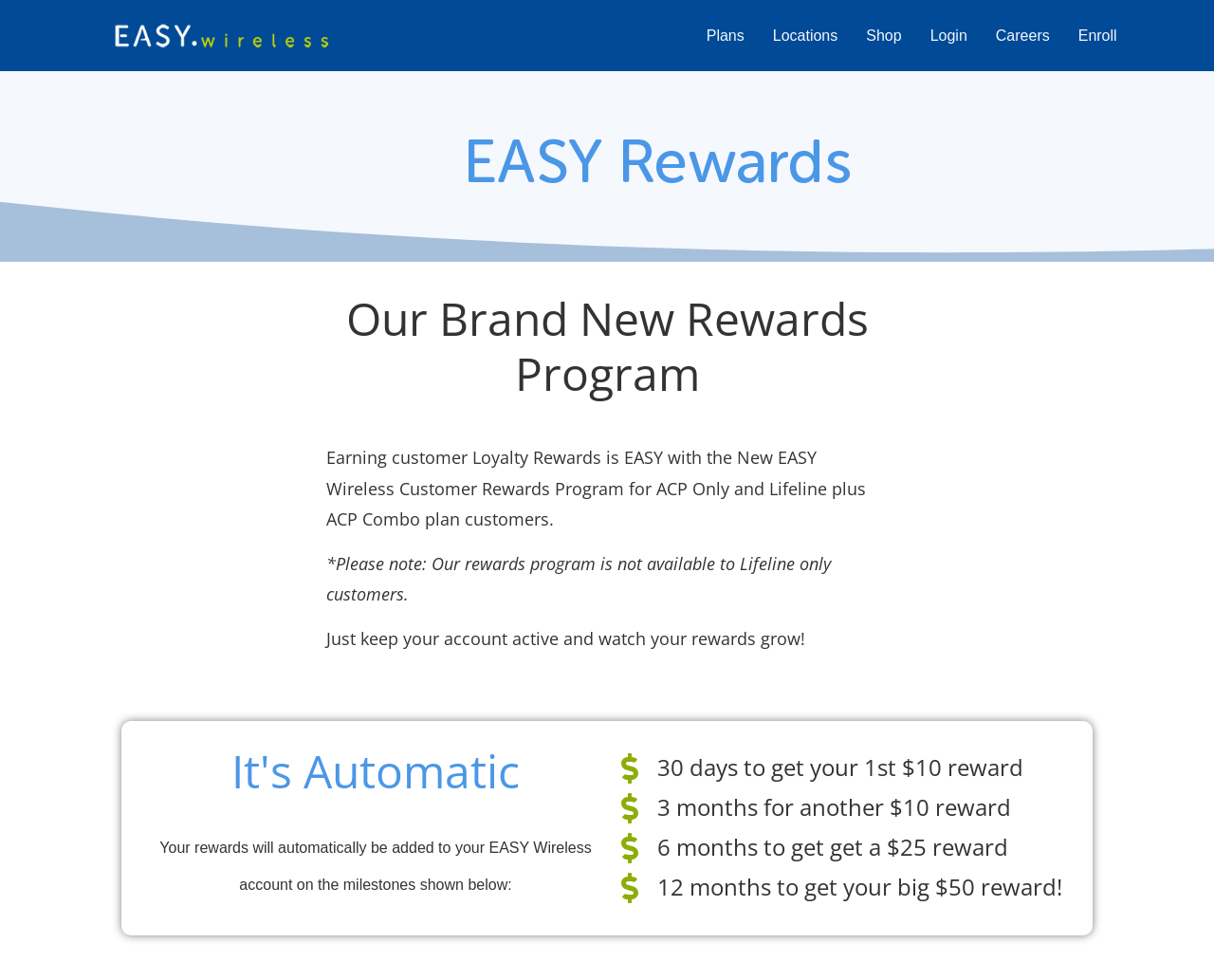Detail the various sections and features of the webpage.

The webpage is about the EASY Wireless Customer Rewards Program, specifically designed for ACP Only and Lifeline plus ACP Combo plan customers. At the top, there are several links, including "Plans", "Locations", "Shop", "Login", "Careers", and "Enroll", aligned horizontally and positioned near the top of the page.

Below the links, there is a prominent heading "EASY Rewards" followed by a brief description of the program, which is also the same as the meta description. This description is centered on the page and takes up a significant amount of space.

Further down, there is a note stating that the rewards program is not available to Lifeline only customers. Below this note, there is a motivational message encouraging users to keep their account active to earn rewards.

The page then shifts its focus to the automatic rewards system, with a heading "It's Automatic" and a subsequent heading explaining how rewards will be added to the user's EASY Wireless account at specific milestones. These milestones are listed below, with four rewards milestones: 30 days for a $10 reward, 3 months for another $10 reward, 6 months for a $25 reward, and 12 months for a $50 reward. These milestones are listed in a vertical column, with each milestone taking up a similar amount of space.